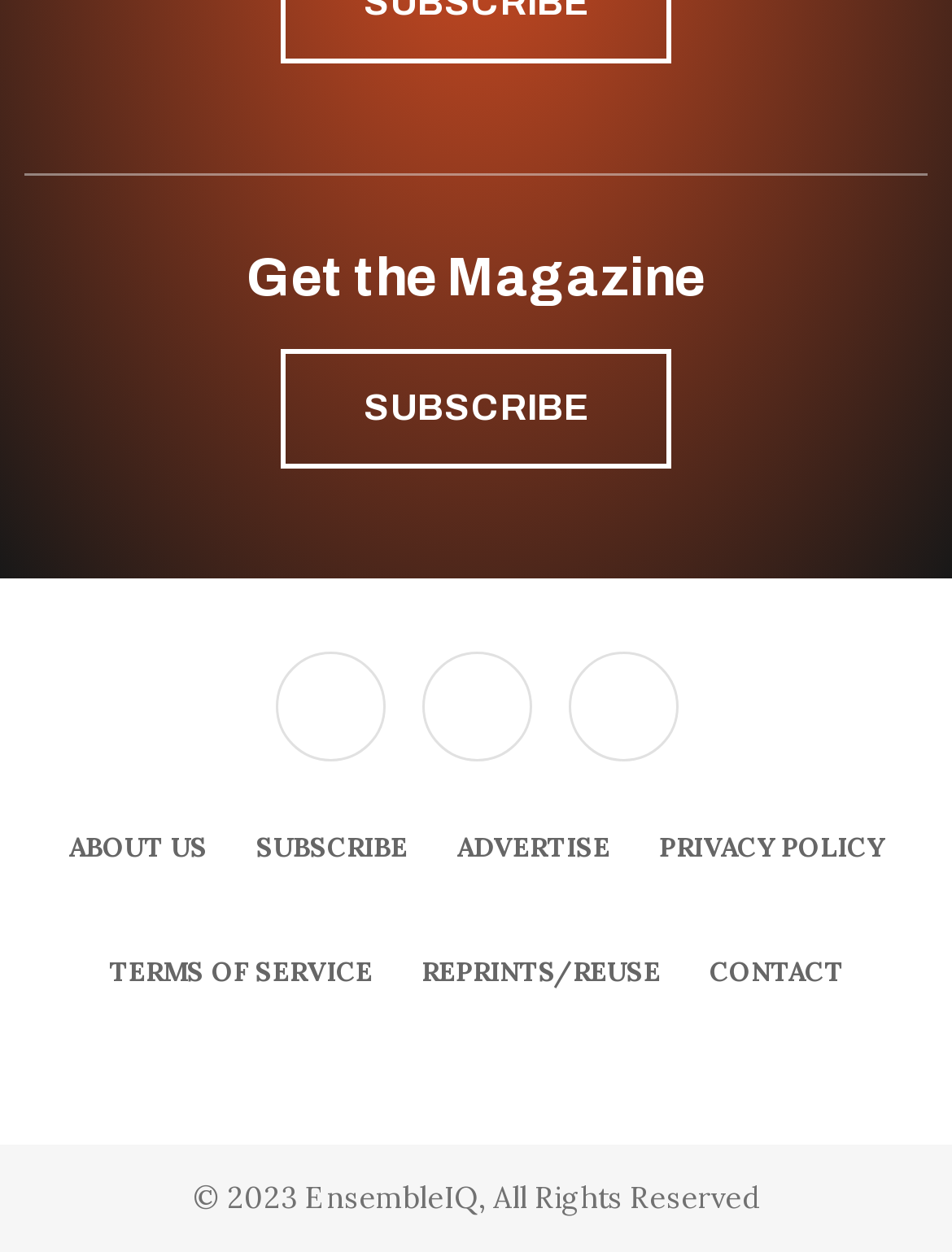Provide the bounding box coordinates of the HTML element described as: "Terms of Service". The bounding box coordinates should be four float numbers between 0 and 1, i.e., [left, top, right, bottom].

[0.088, 0.728, 0.417, 0.827]